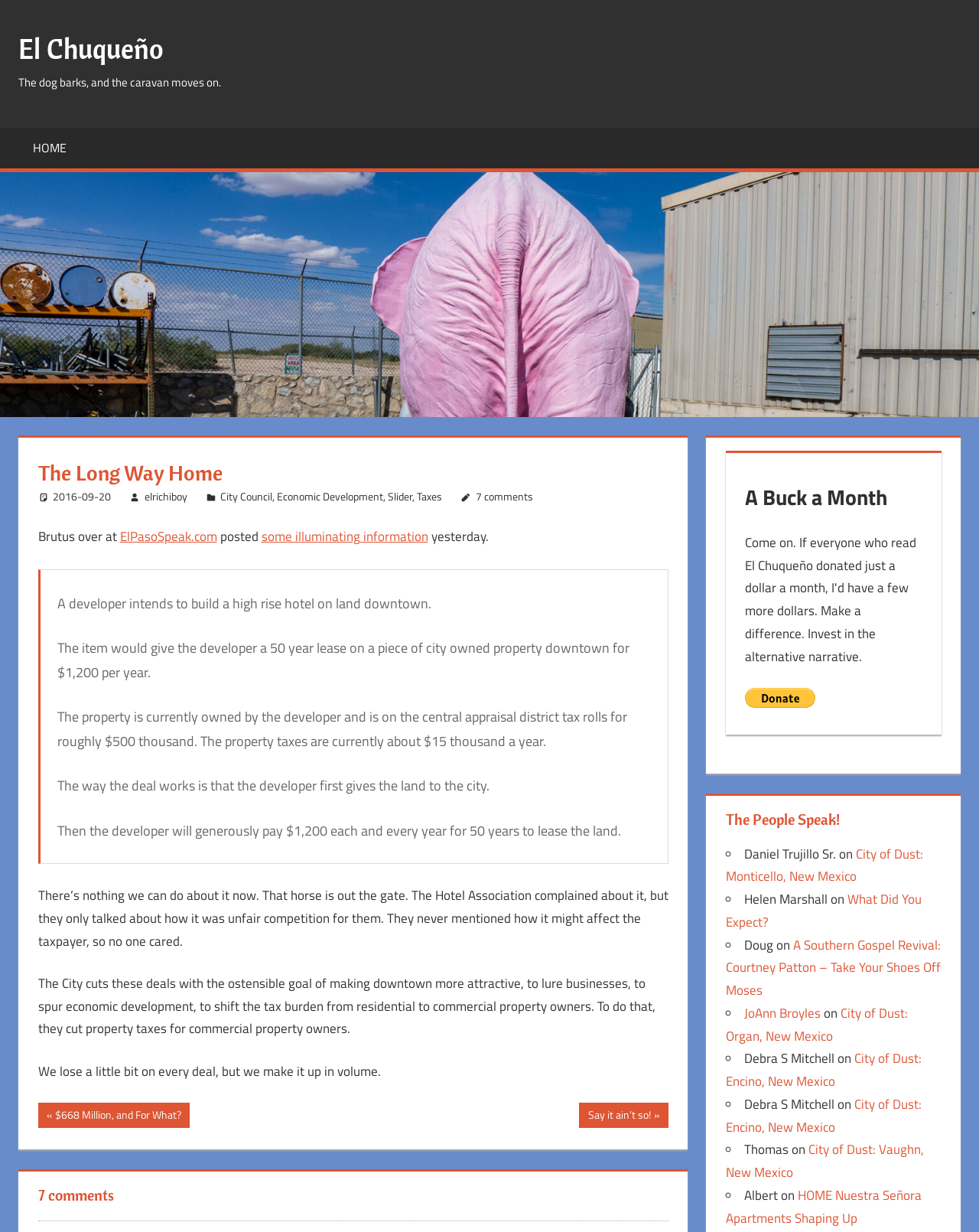Please identify the bounding box coordinates of the area that needs to be clicked to follow this instruction: "Go to Conferences".

None